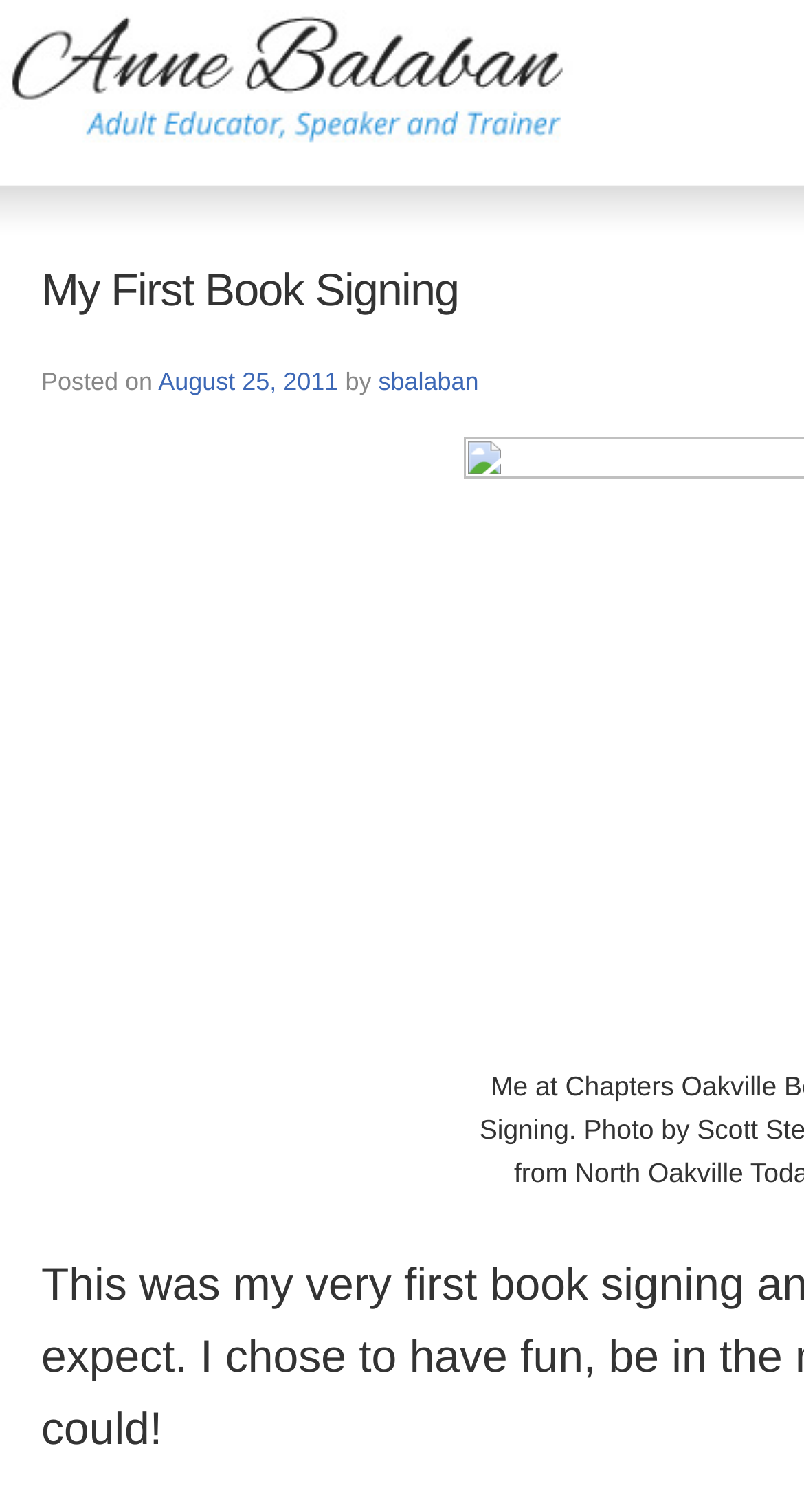Based on the element description "August 25, 2011", predict the bounding box coordinates of the UI element.

[0.197, 0.243, 0.421, 0.262]